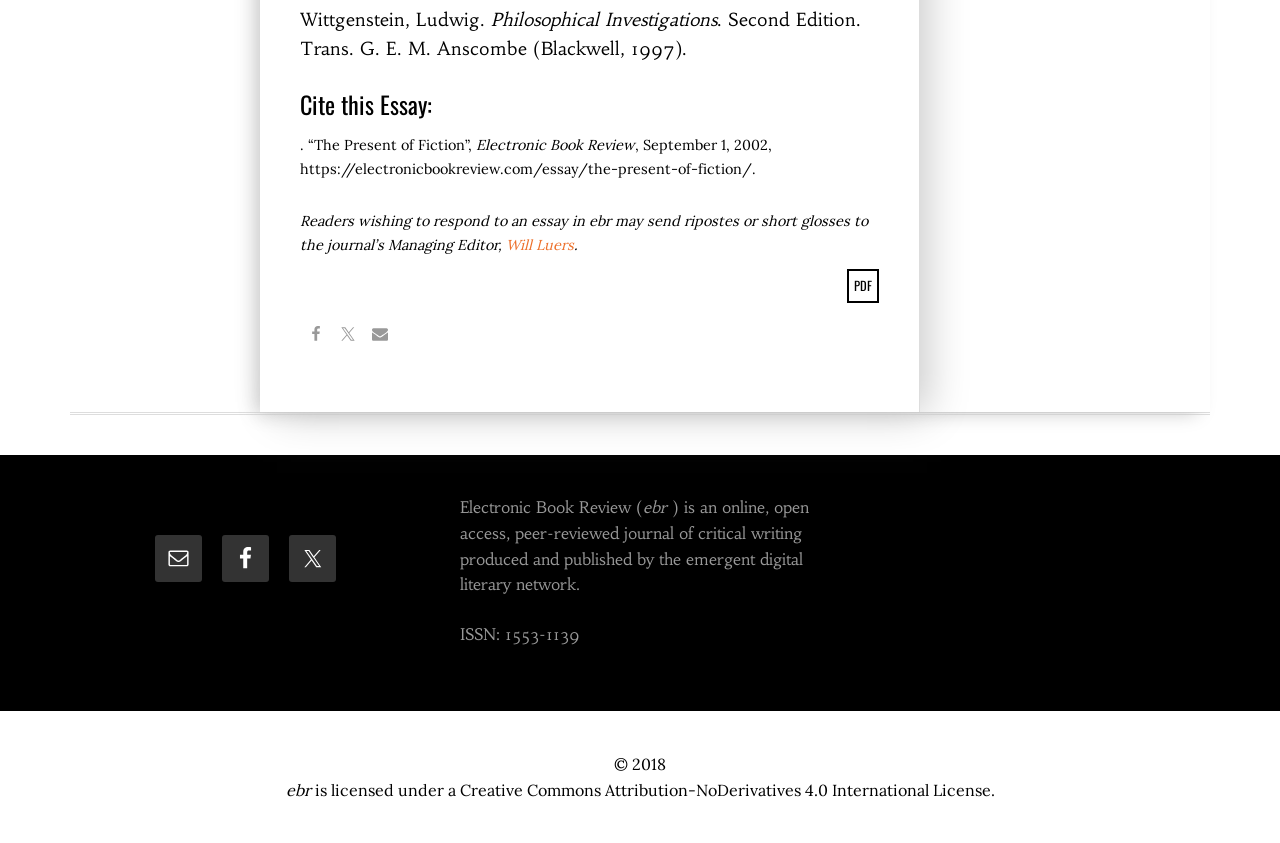Who is the Managing Editor that readers can send ripostes or short glosses to?
Give a thorough and detailed response to the question.

The answer can be found in the link element with the text 'Will Luers' which is located near the text 'may send ripostes or short glosses to the journal’s Managing Editor,', indicating that Will Luers is the Managing Editor.